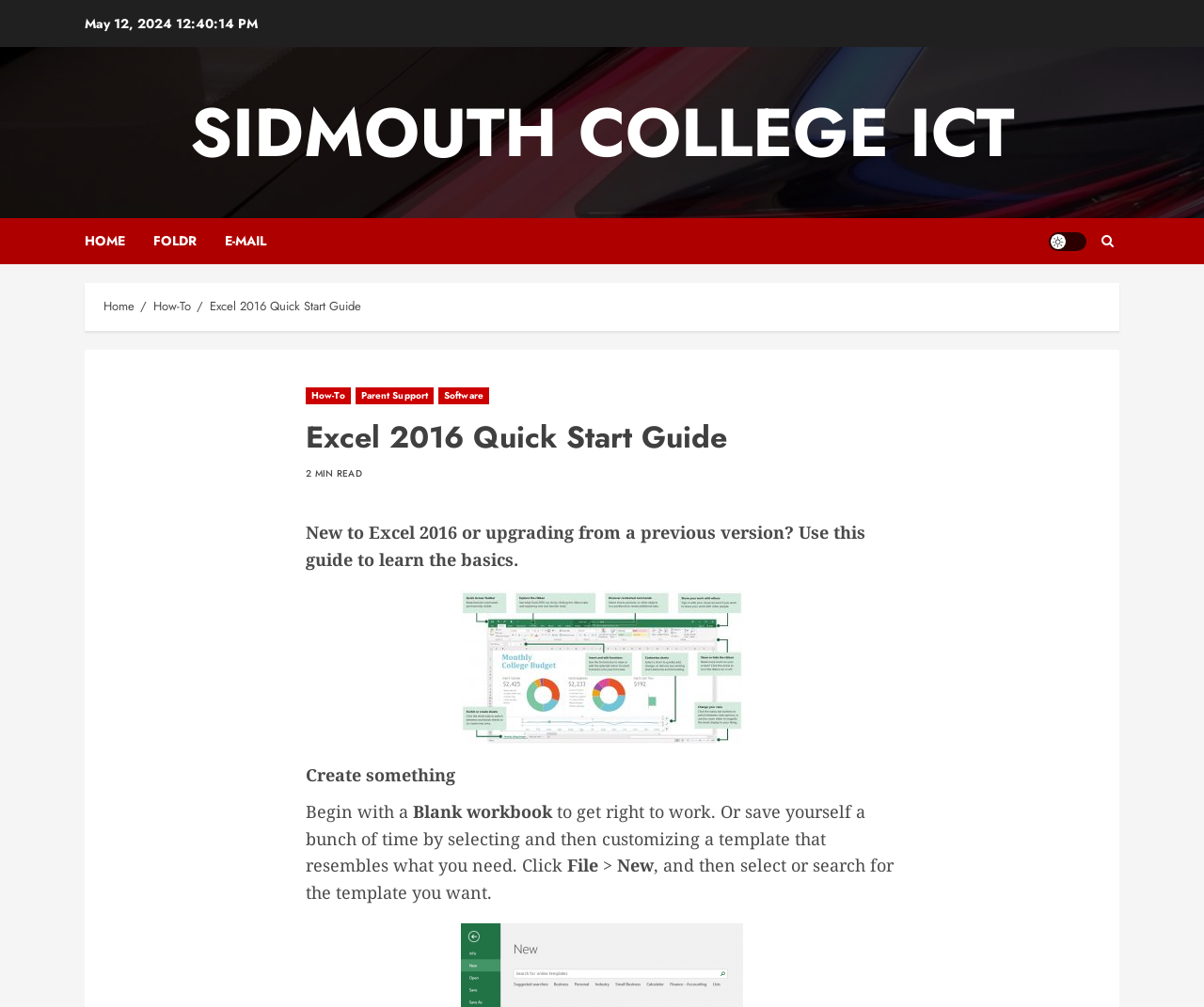Determine the bounding box coordinates for the UI element with the following description: "Contact". The coordinates should be four float numbers between 0 and 1, represented as [left, top, right, bottom].

None